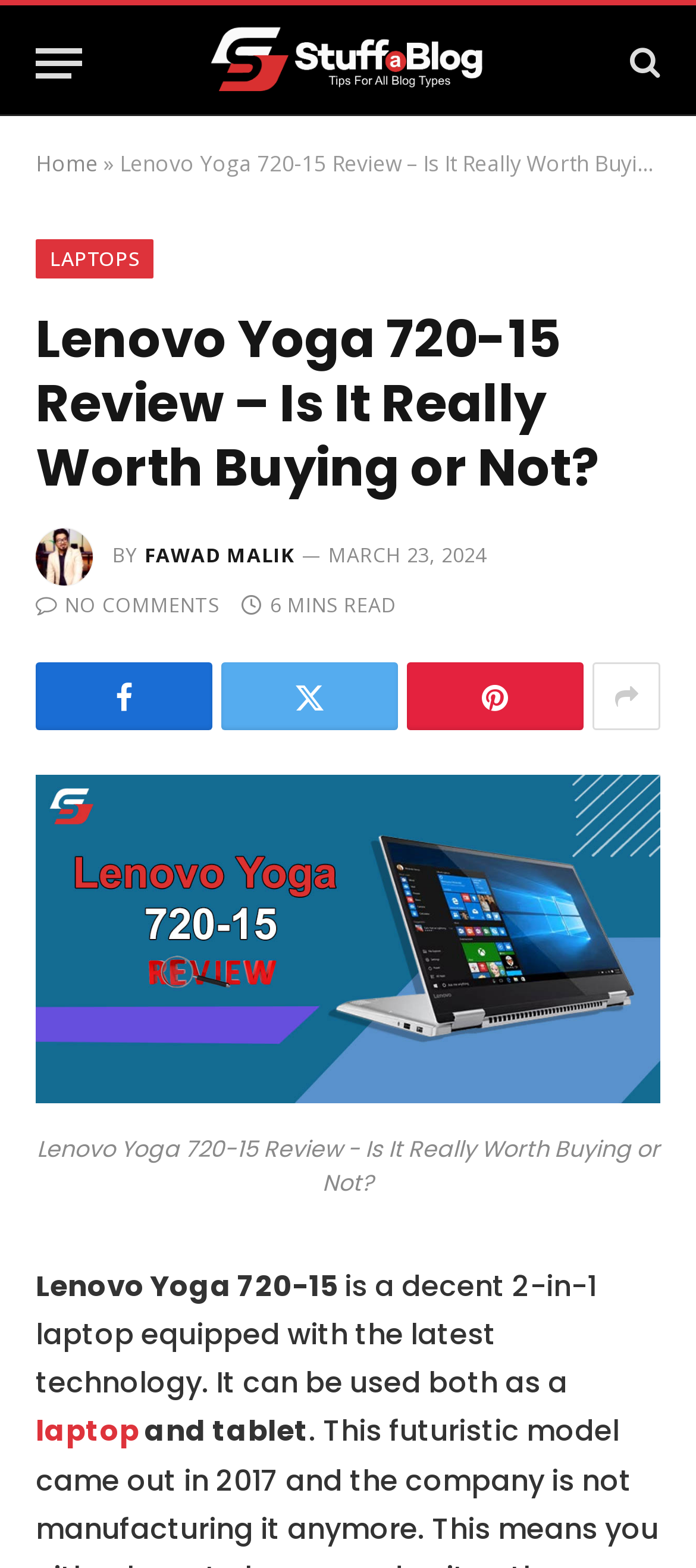Please identify the bounding box coordinates of the region to click in order to complete the given instruction: "View Quick Sliding Valve". The coordinates should be four float numbers between 0 and 1, i.e., [left, top, right, bottom].

None